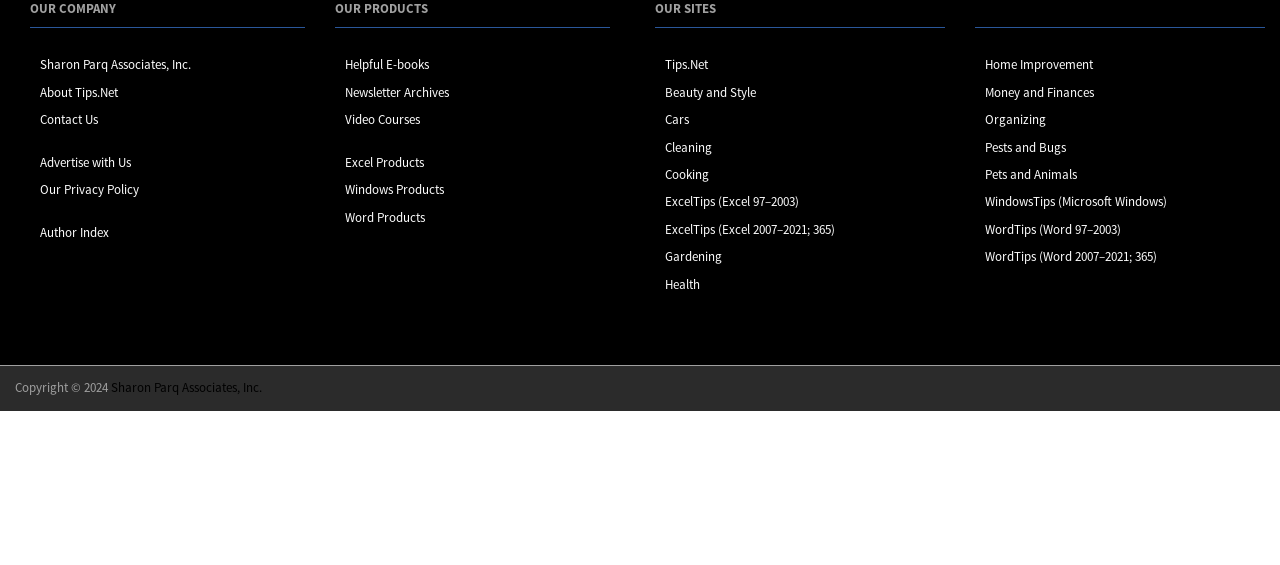Identify the bounding box for the UI element described as: "WordTips (Word 2007–2021; 365)". Ensure the coordinates are four float numbers between 0 and 1, formatted as [left, top, right, bottom].

[0.77, 0.439, 0.904, 0.469]